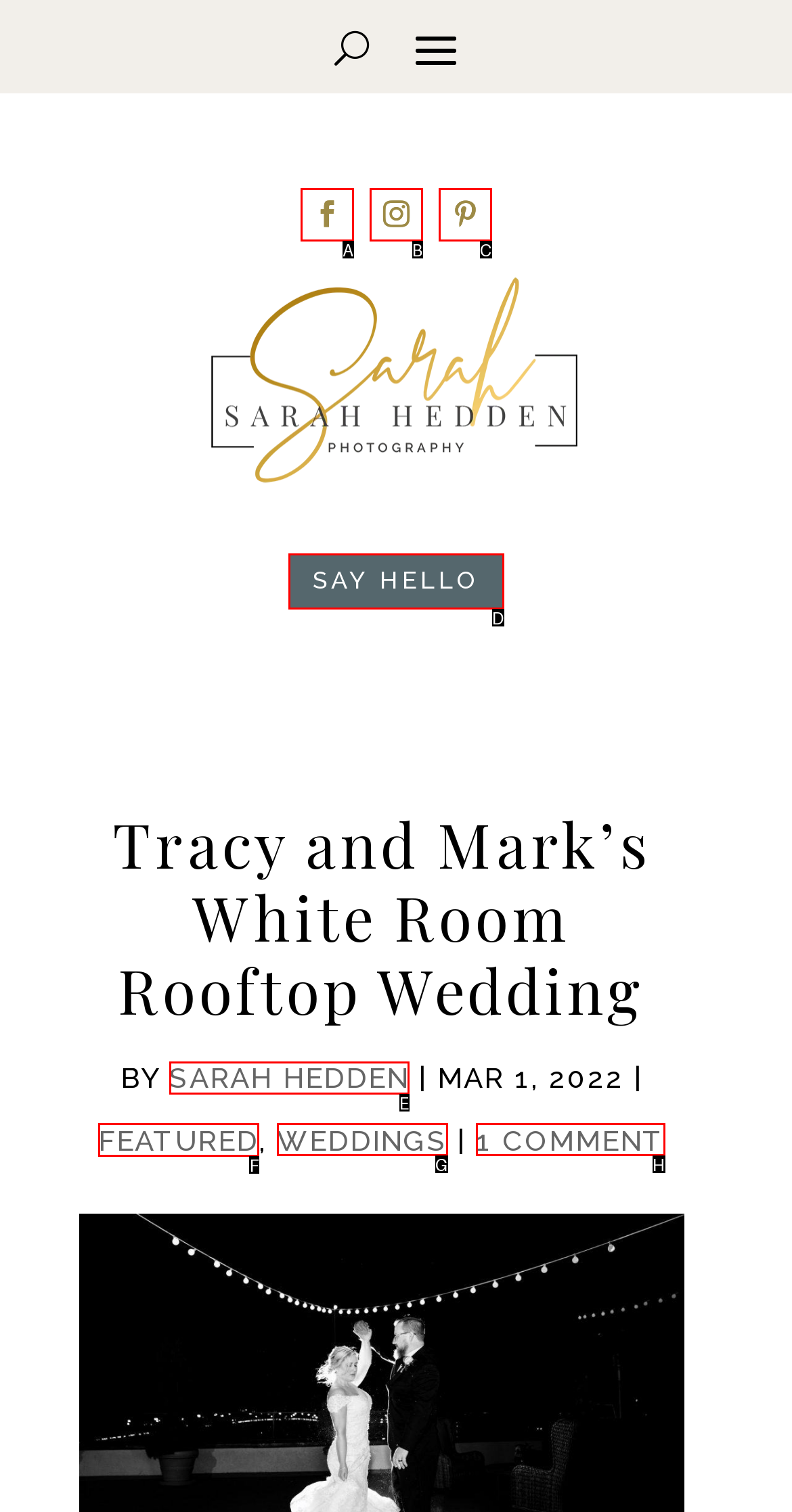Identify the correct lettered option to click in order to perform this task: Read the featured article. Respond with the letter.

F